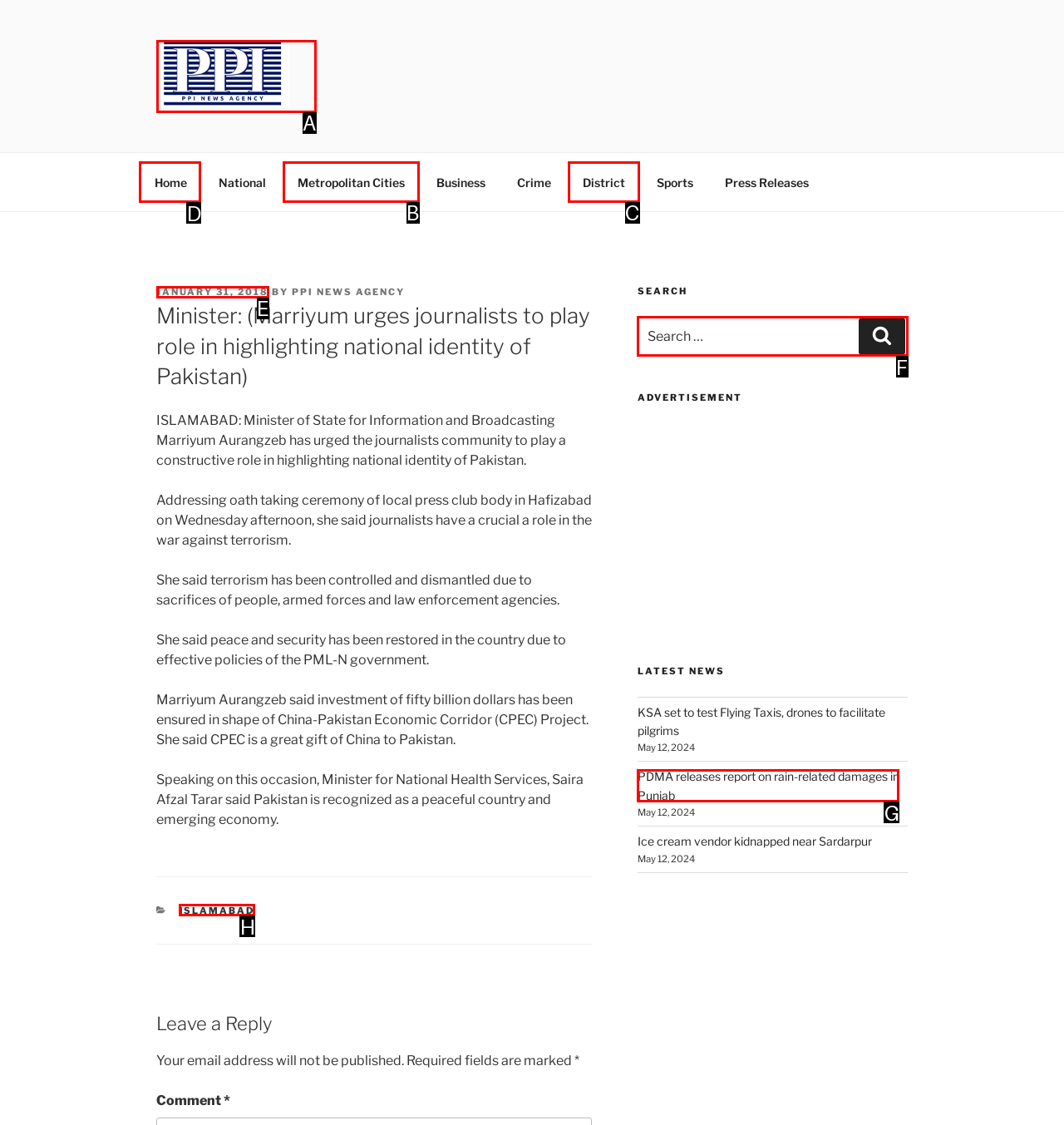Point out the option that needs to be clicked to fulfill the following instruction: Click on the 'Home' link
Answer with the letter of the appropriate choice from the listed options.

D